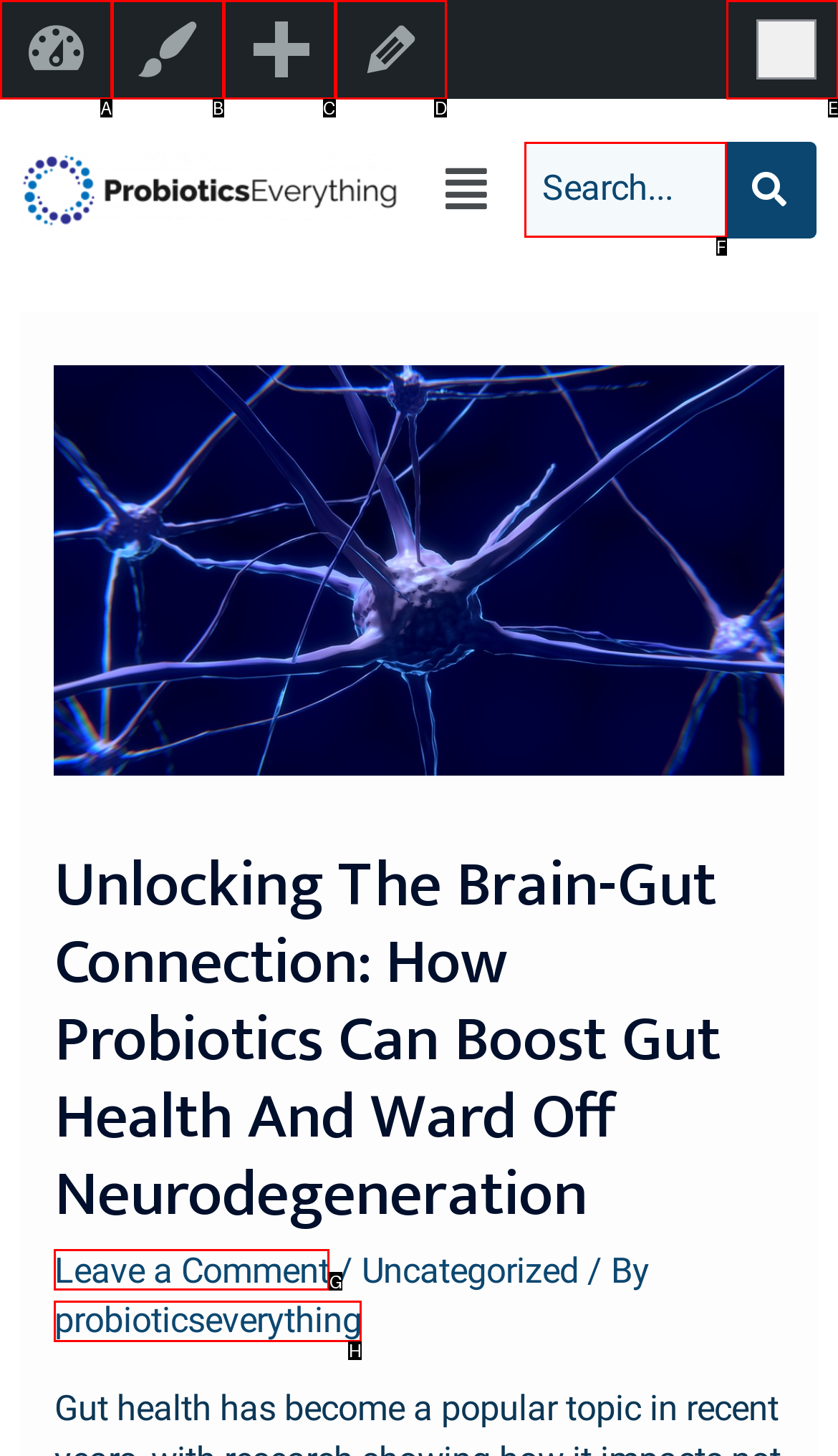Identify the correct UI element to click to follow this instruction: Edit the current post
Respond with the letter of the appropriate choice from the displayed options.

D